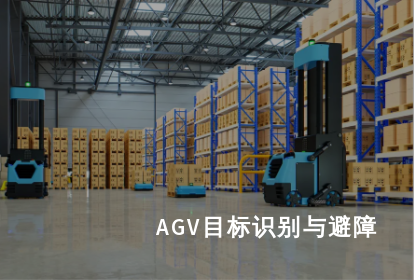Respond with a single word or short phrase to the following question: 
What is the purpose of the advanced sensors on the AGV?

To enhance operational efficiency and safety